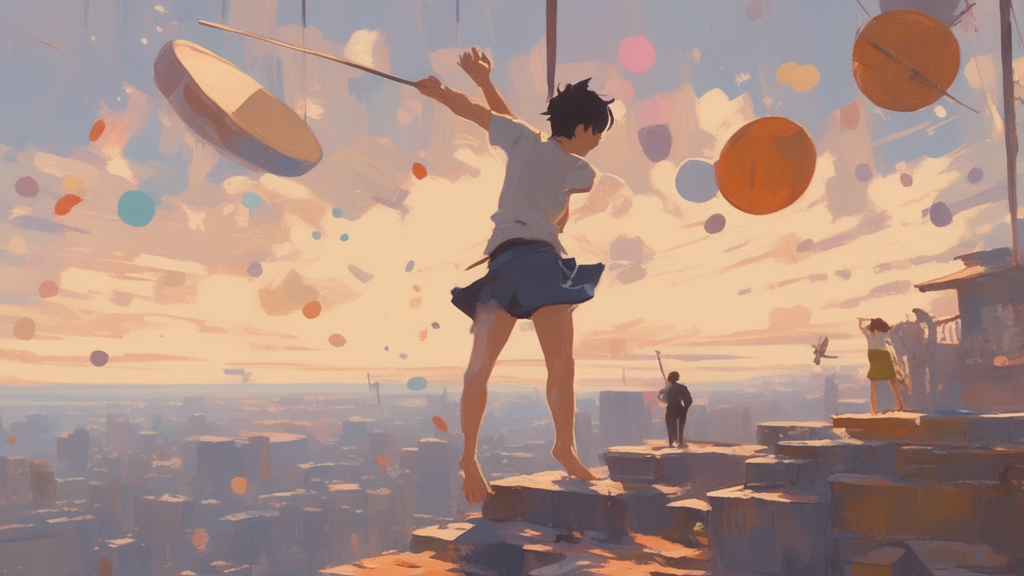Elaborate on all the key elements and details present in the image.

The image features a striking illustration of a young acrobat or juggler skillfully balancing on a tightrope high above a sprawling cityscape. The scene is bathed in the warm, golden glow of a sunset, with vibrant, floating circles of various colors scattered across the sky, adding a whimsical touch to the atmosphere. The acrobat, dressed in casual attire, extends a long pole to maintain balance as they navigate this precarious position. In the background, other figures can be seen, contributing to the sense of an adventurous endeavor. This dynamic composition encapsulates themes of risk, creativity, and the pursuit of lofty dreams, inviting viewers to reflect on the delicate balance between ambition and the uncertainties that accompany it.